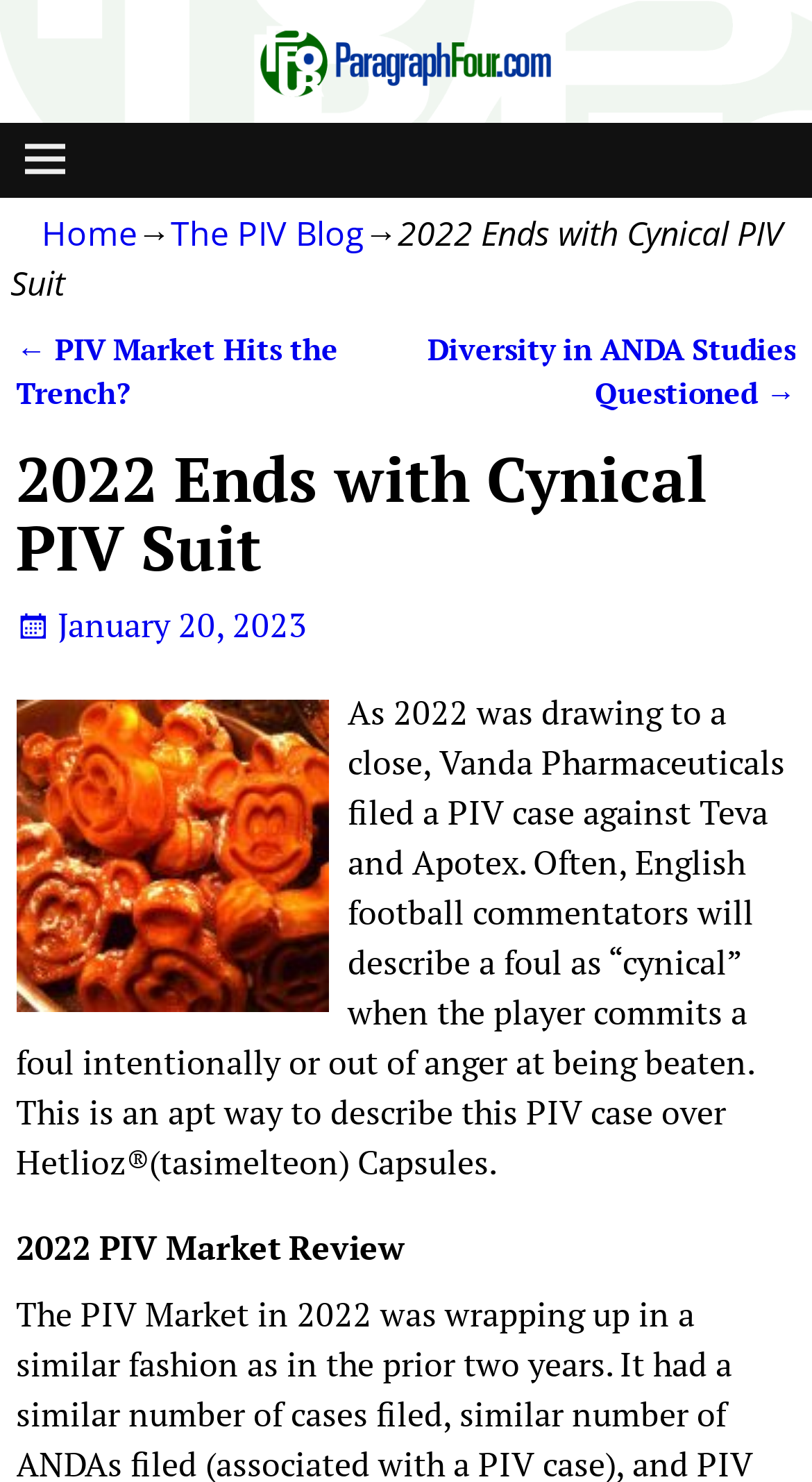Provide the bounding box coordinates for the specified HTML element described in this description: "Thanks are due…". The coordinates should be four float numbers ranging from 0 to 1, in the format [left, top, right, bottom].

None